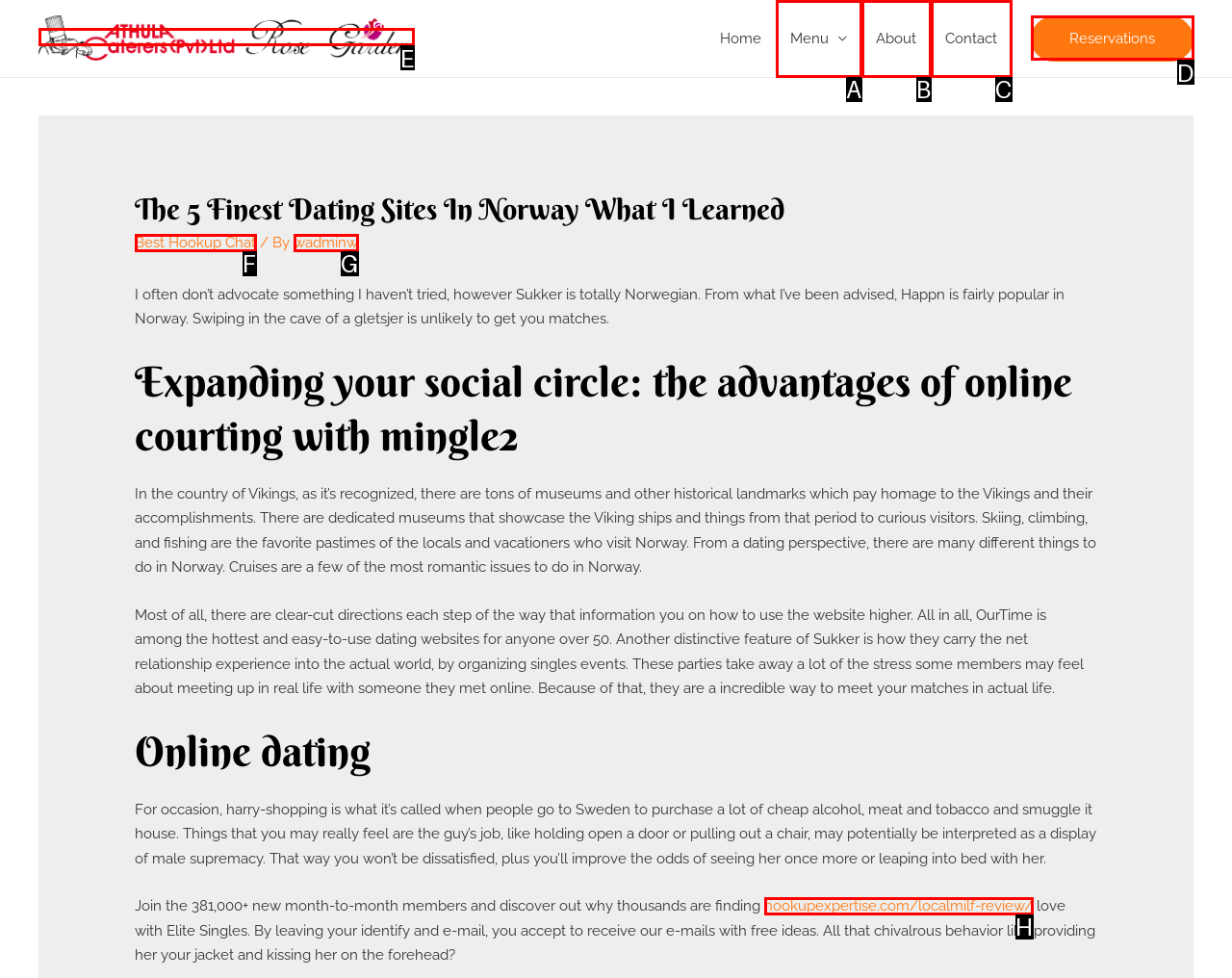Indicate the HTML element to be clicked to accomplish this task: Click on the 'Reservations' link Respond using the letter of the correct option.

D